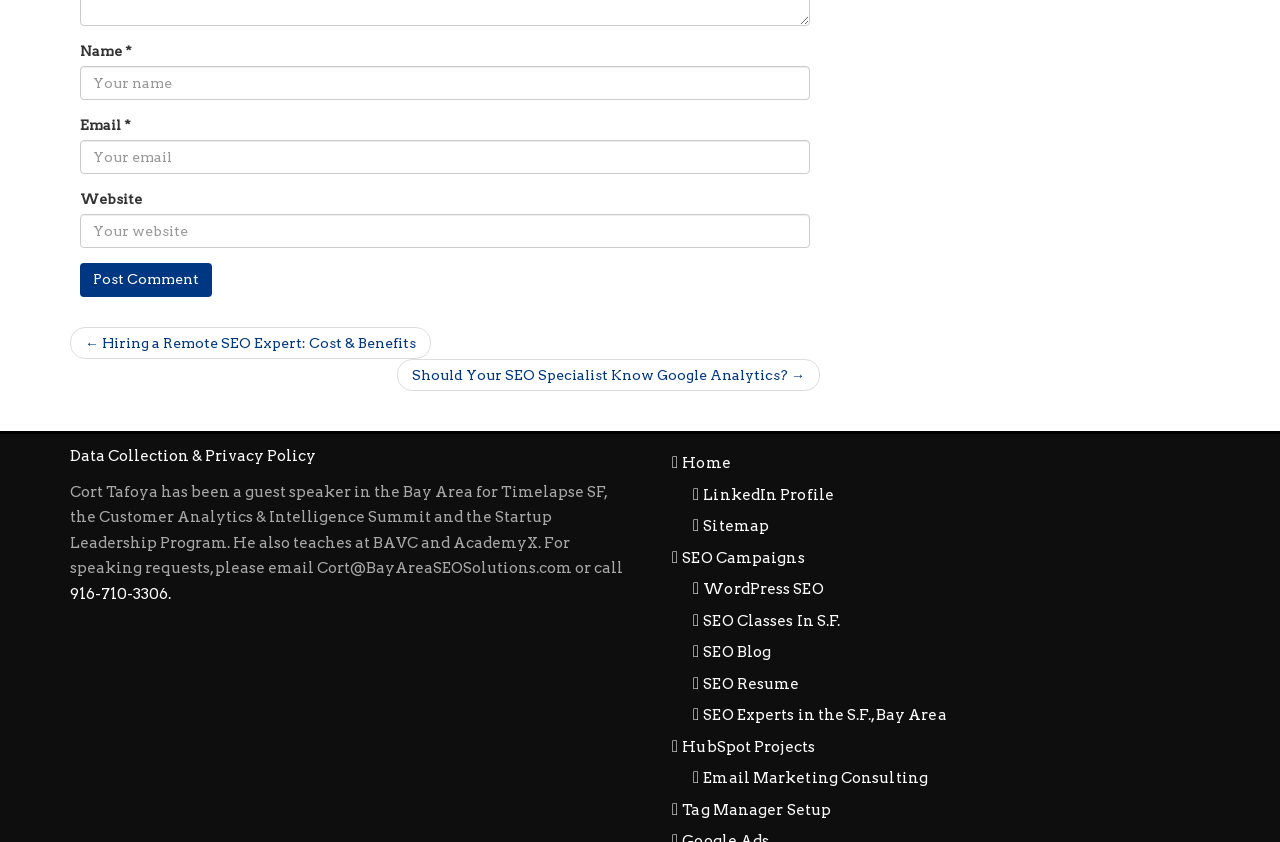How many navigation links are present in the top-right corner?
Using the information from the image, give a concise answer in one word or a short phrase.

6